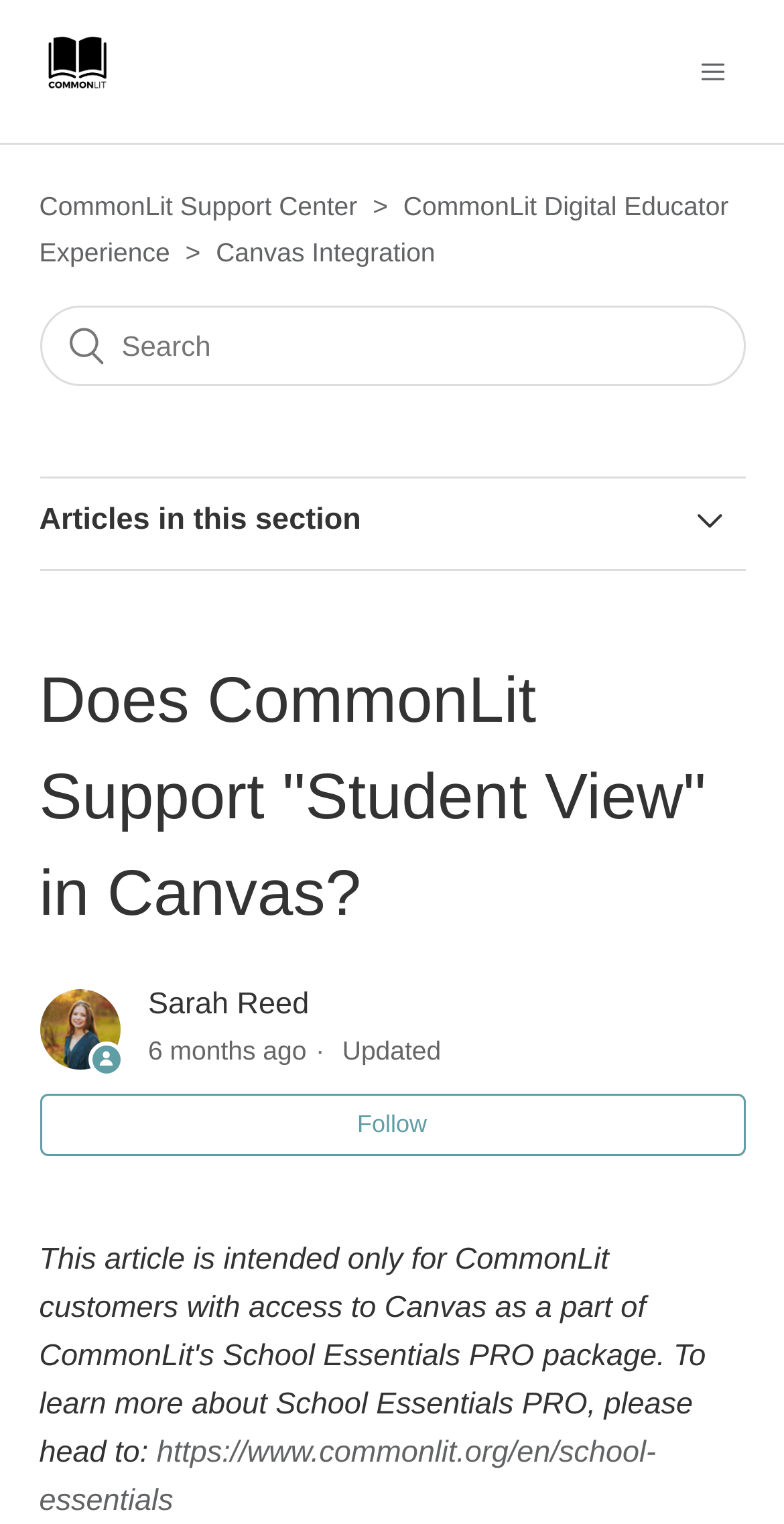What is the name of the support center?
Based on the screenshot, provide a one-word or short-phrase response.

CommonLit Support Center